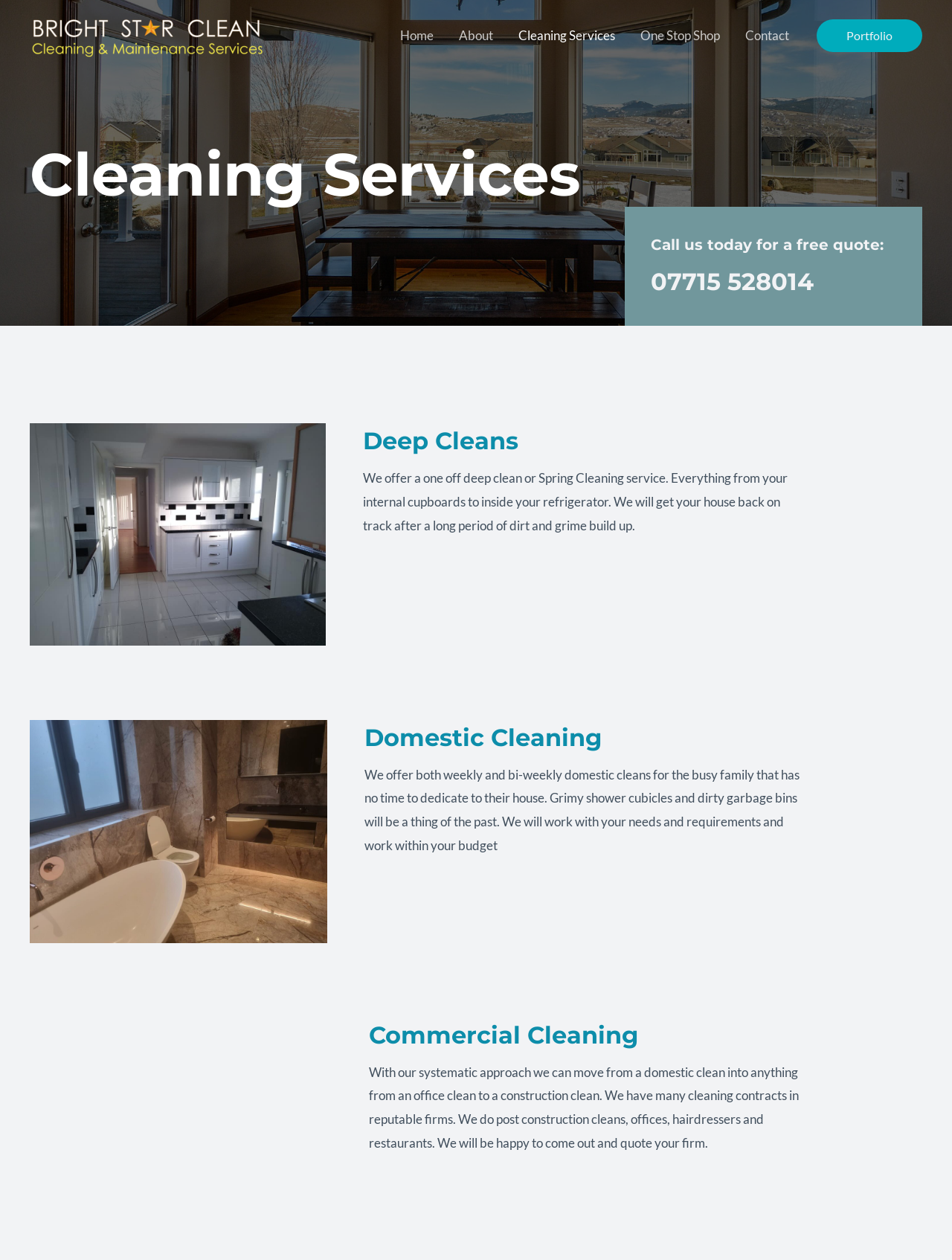Locate the bounding box coordinates of the clickable area to execute the instruction: "Call the phone number for a free quote". Provide the coordinates as four float numbers between 0 and 1, represented as [left, top, right, bottom].

[0.684, 0.21, 0.941, 0.238]